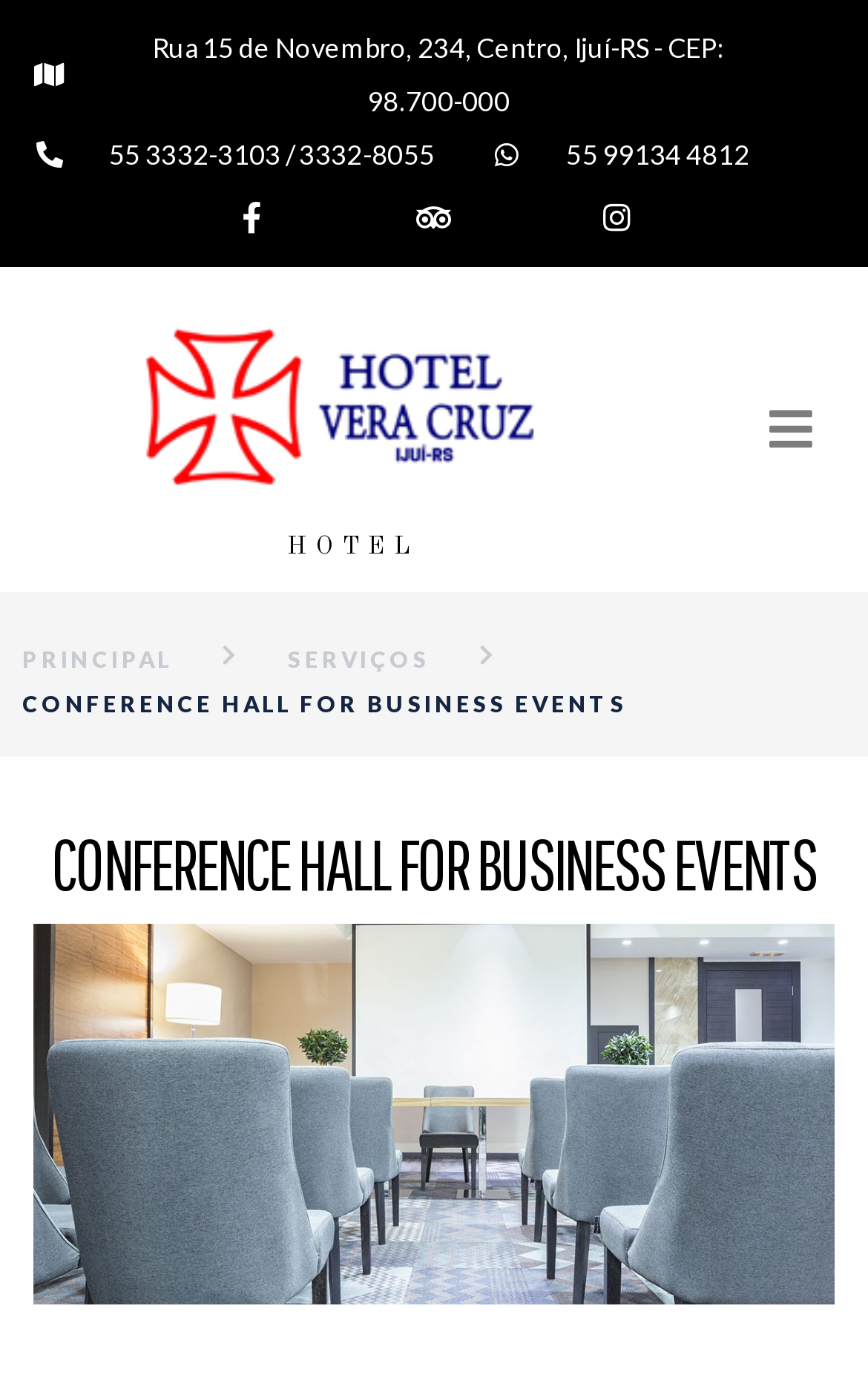Please respond to the question using a single word or phrase:
What is the phone number of Hotel Vera Cruz?

55 3332-3103 / 3332-8055